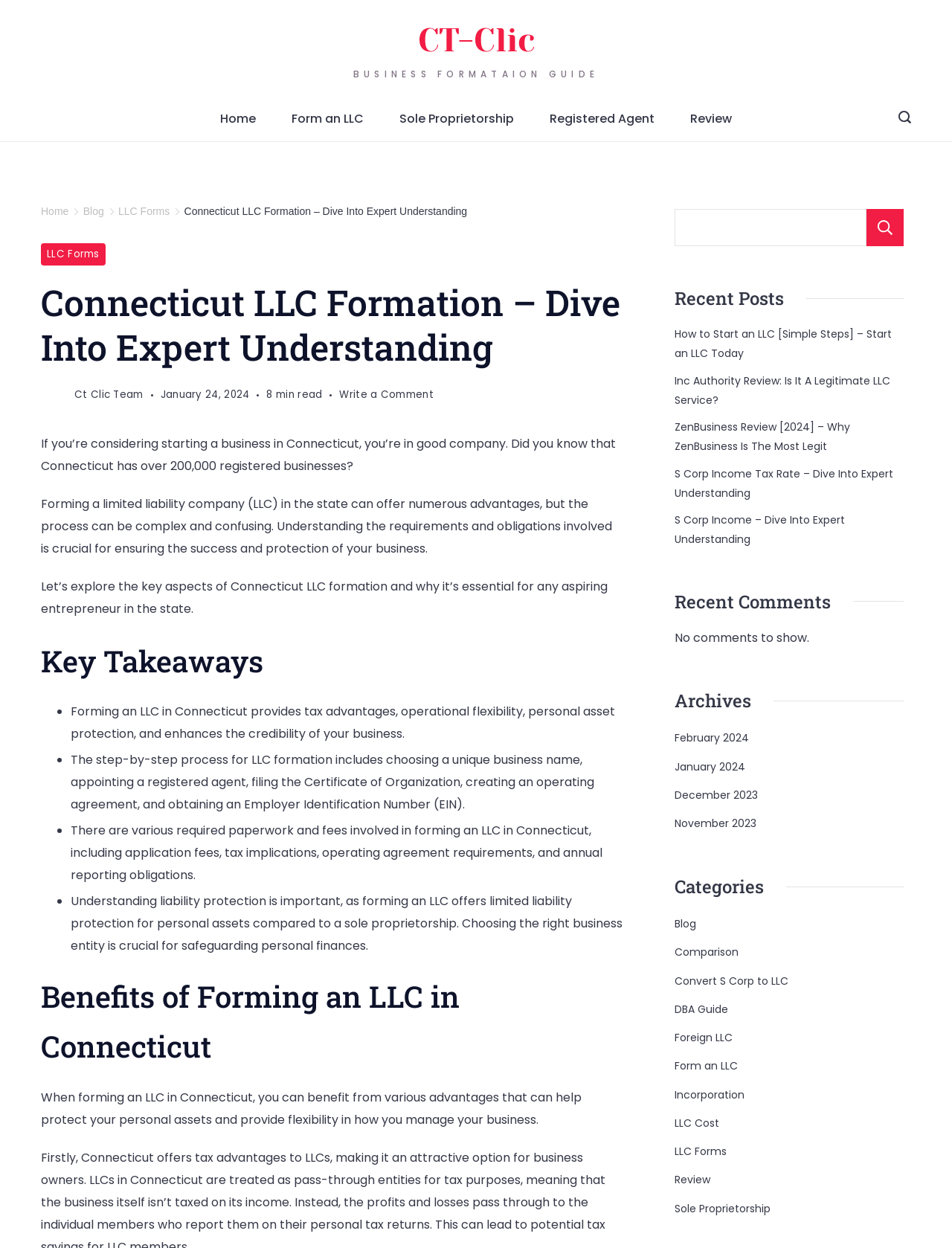What is the date of the article?
Observe the image and answer the question with a one-word or short phrase response.

January 24, 2024